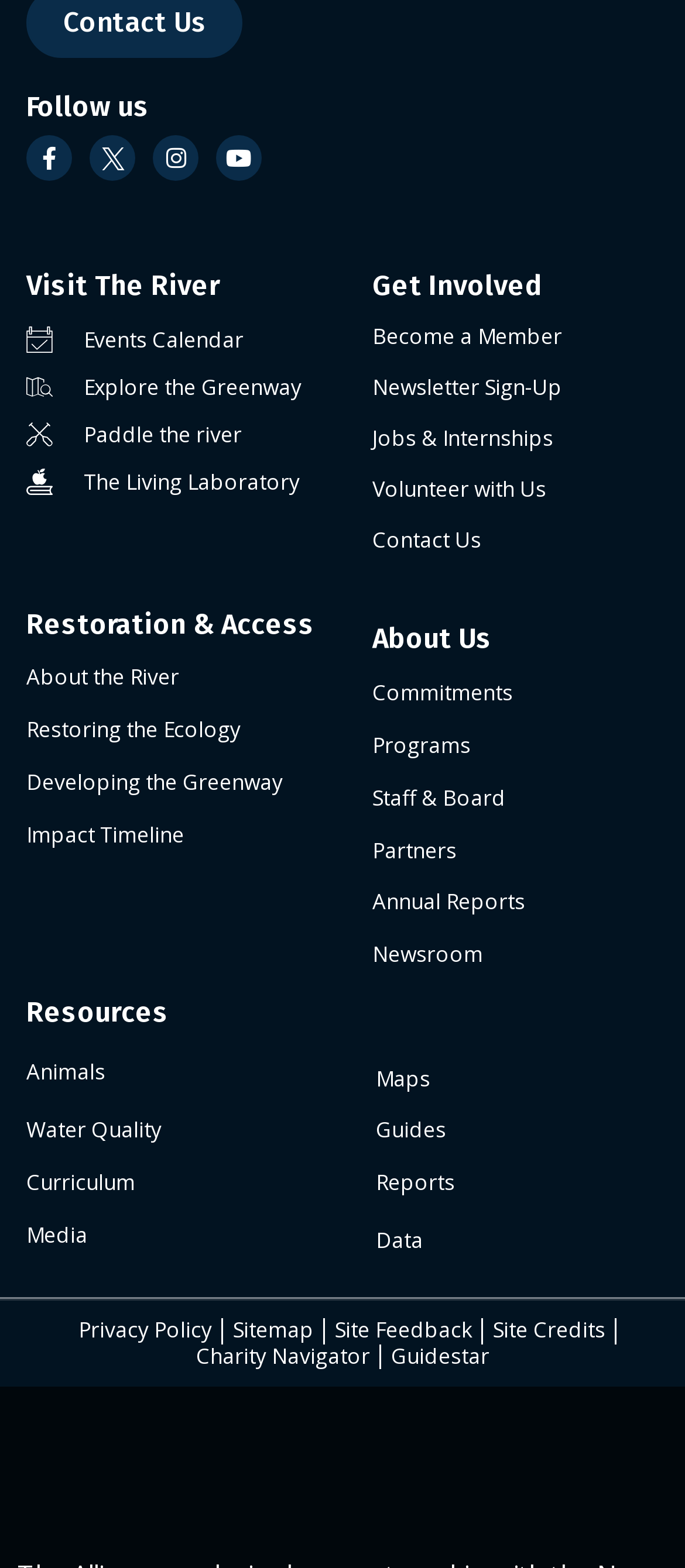Specify the bounding box coordinates of the element's area that should be clicked to execute the given instruction: "Visit Twitter". The coordinates should be four float numbers between 0 and 1, i.e., [left, top, right, bottom].

None